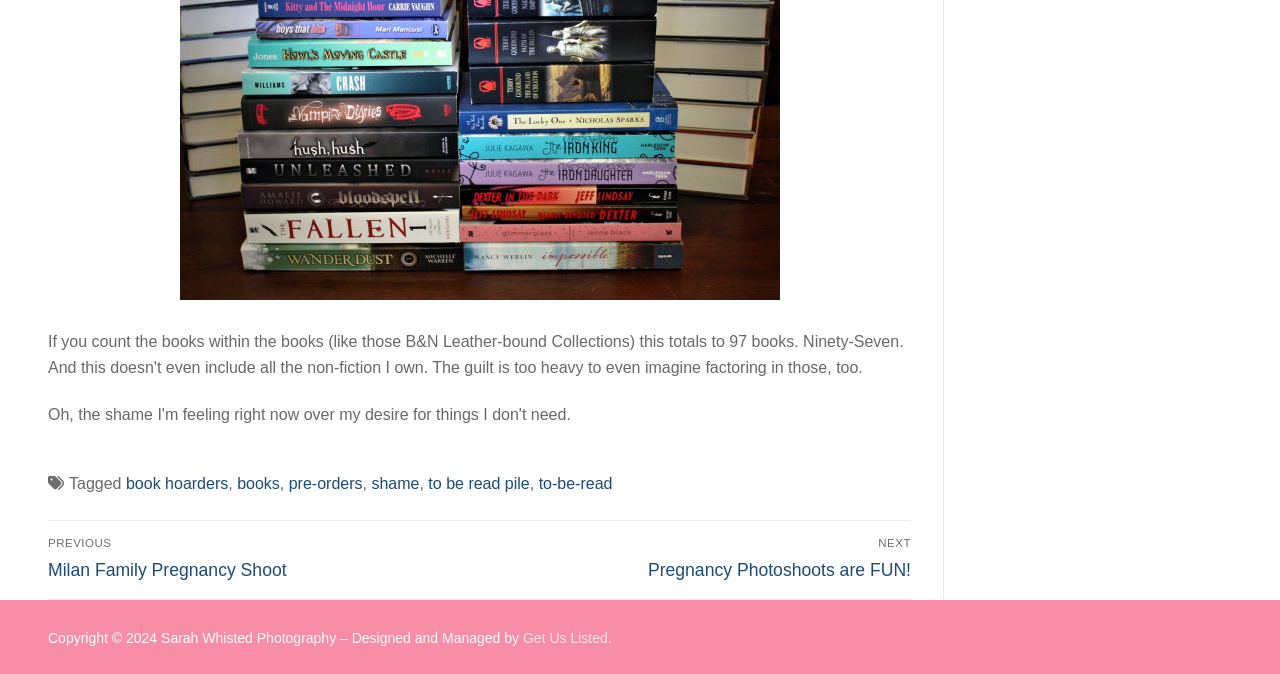Please examine the image and answer the question with a detailed explanation:
What is the company that designed and managed the website?

The company that designed and managed the website is 'Get Us Listed' which is mentioned in the copyright section at the bottom of the page with a bounding box coordinate of [0.409, 0.934, 0.475, 0.958].